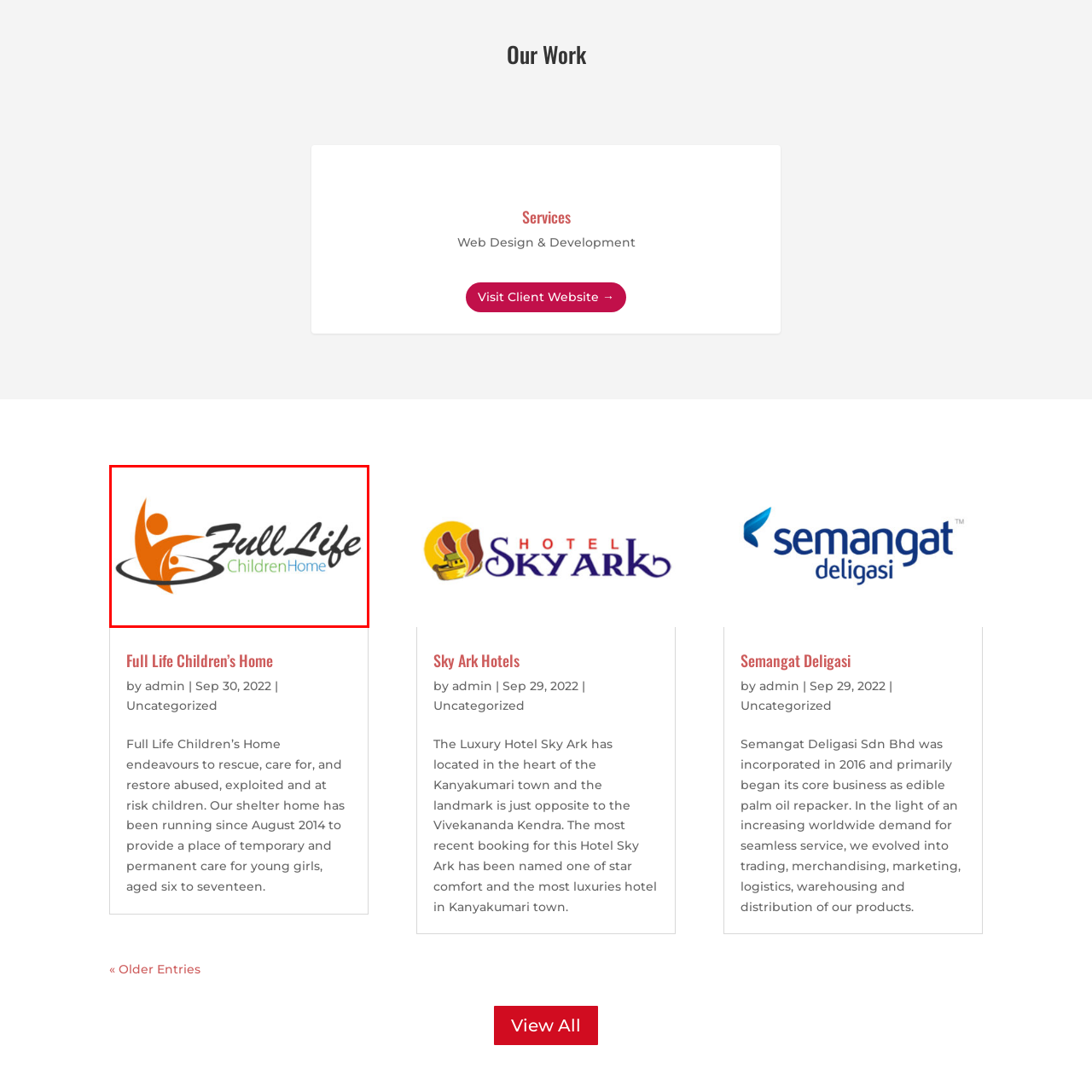View the element within the red boundary, What colors are used in the logo? 
Deliver your response in one word or phrase.

Orange and green